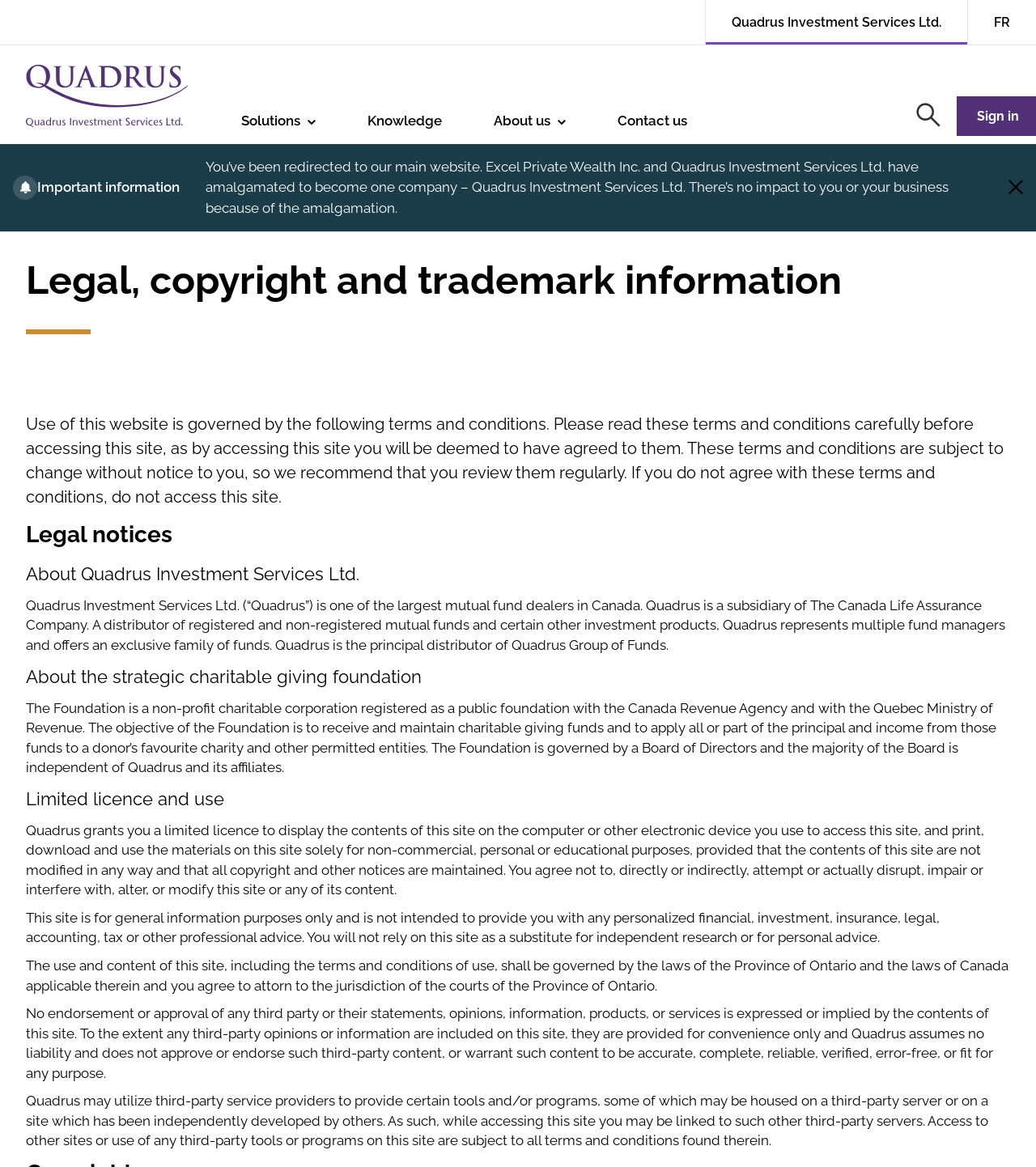What is the purpose of the strategic charitable giving foundation?
Please use the visual content to give a single word or phrase answer.

To receive and maintain charitable giving funds